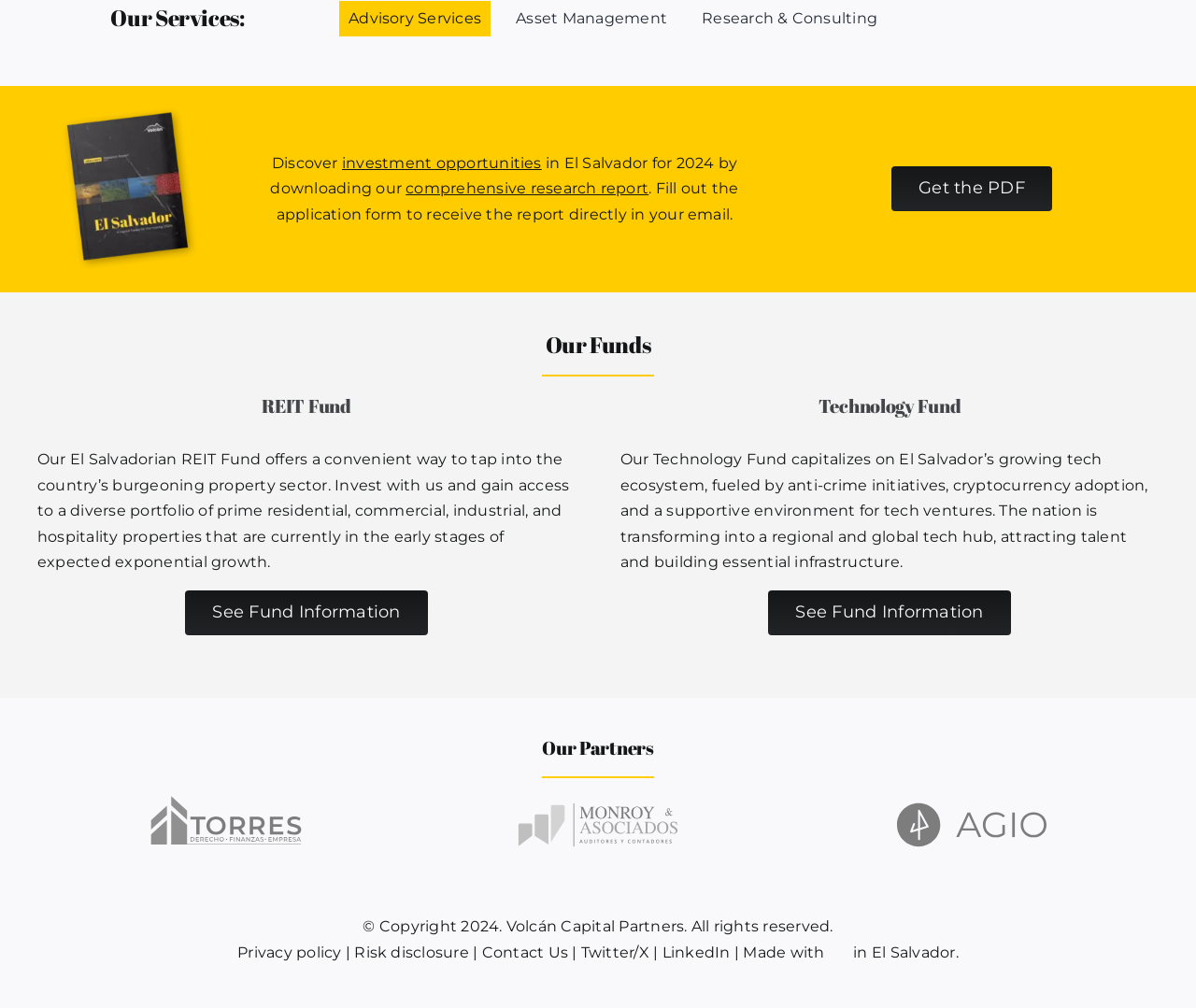Please determine the bounding box coordinates of the section I need to click to accomplish this instruction: "Download the comprehensive research report".

[0.339, 0.178, 0.542, 0.196]